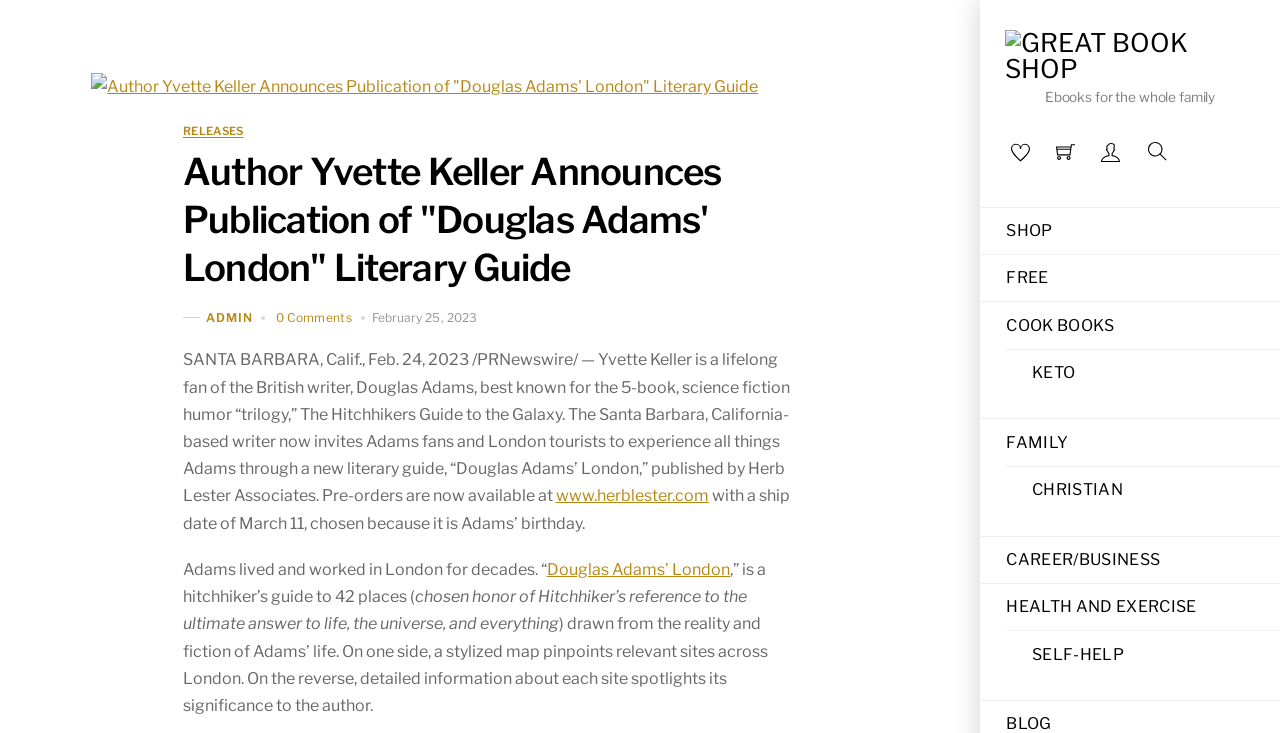Please identify the bounding box coordinates of the element that needs to be clicked to perform the following instruction: "Read about Douglas Adams' London".

[0.143, 0.589, 0.426, 0.615]